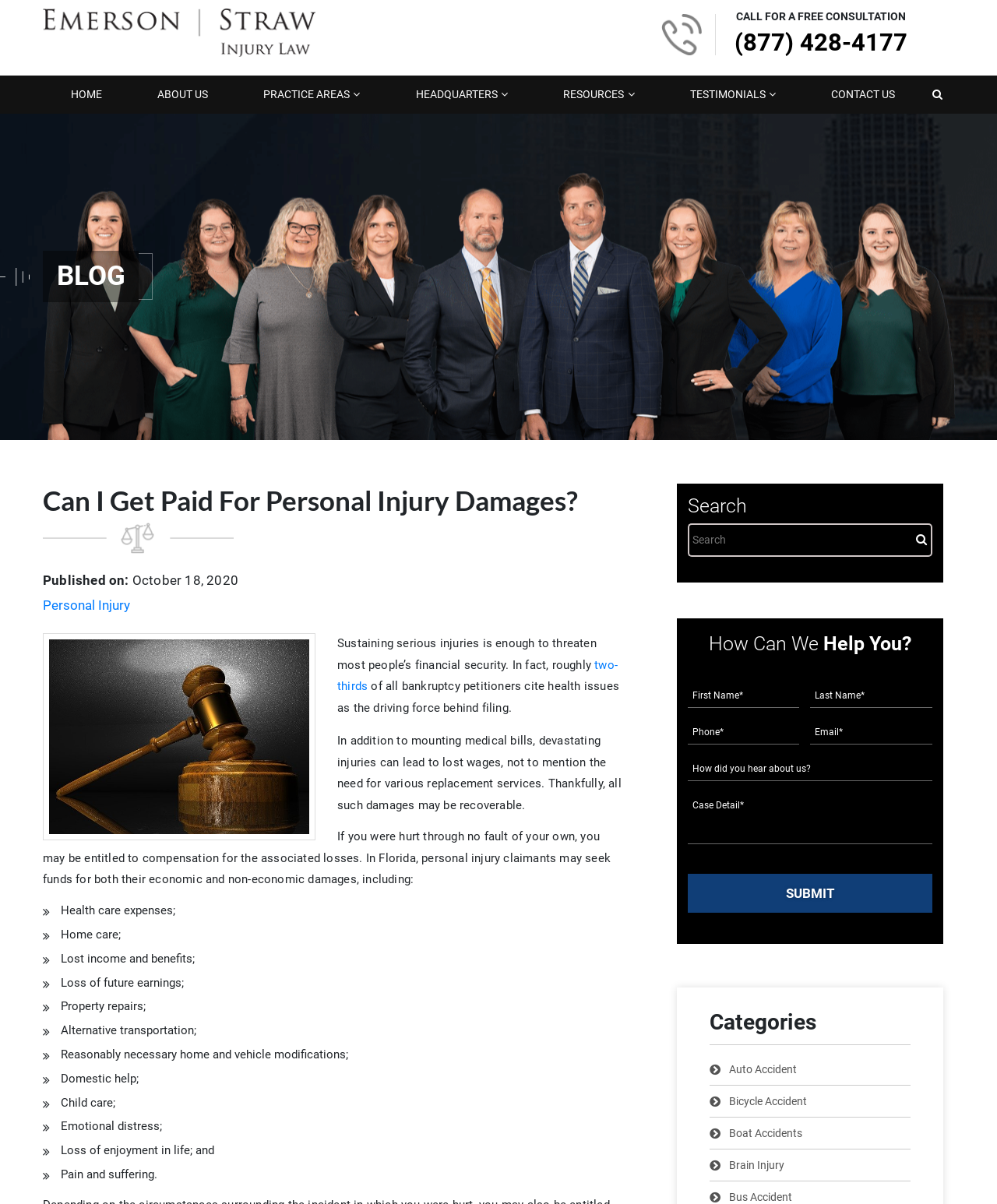Write a detailed summary of the webpage.

This webpage appears to be a personal injury law firm's website, specifically discussing damages that can be claimed in a personal injury case. At the top of the page, there is a logo and a navigation menu with links to various sections of the website, including "HOME", "ABOUT US", "PRACTICE AREAS", and "CONTACT US". 

Below the navigation menu, there is a prominent call-to-action section with a phone icon, a "CALL FOR A FREE CONSULTATION" text, and a phone number. 

The main content of the webpage is divided into two columns. The left column contains a heading "Can I Get Paid For Personal Injury Damages?" and a brief introduction to the topic. There is also an image related to personal injury attorneys. 

The right column contains a list of potential damages that can be claimed, including healthcare expenses, lost income, property repairs, and emotional distress. Each item in the list is a separate paragraph with a brief description.

Below the list, there is a search bar with a button and a section with several text input fields and a "SUBMIT" button, likely for contacting the law firm or requesting a consultation.

At the bottom of the page, there are links to various categories, including auto accidents, bicycle accidents, and brain injuries, each with an icon.